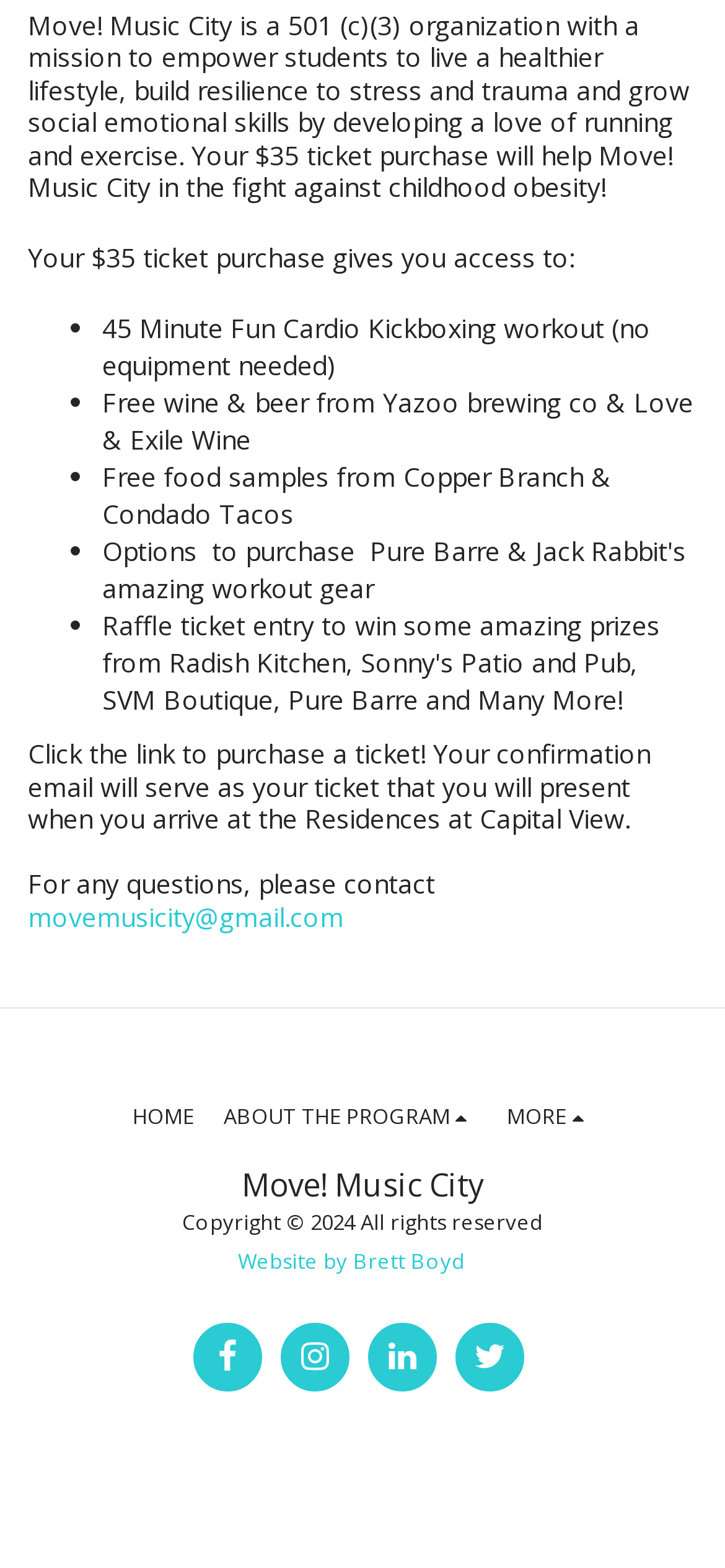Show the bounding box coordinates of the element that should be clicked to complete the task: "Contact us via email".

[0.038, 0.573, 0.474, 0.596]